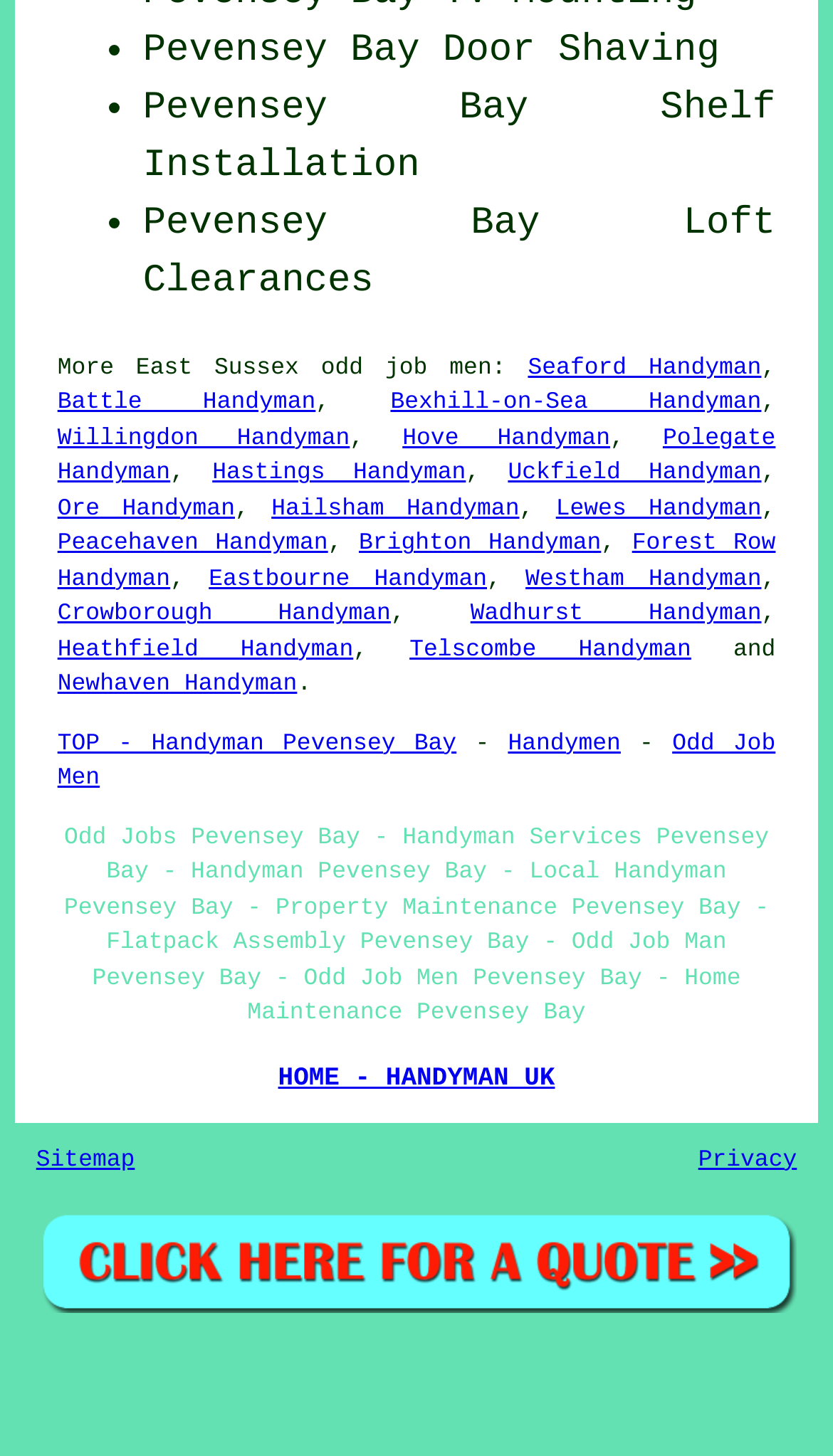How many locations are listed for handyman services?
Please answer the question with as much detail and depth as you can.

By examining the webpage content, I can see a list of locations for handyman services, including East Sussex, Seaford, Battle, Bexhill-on-Sea, and many others. There are more than 20 locations listed.